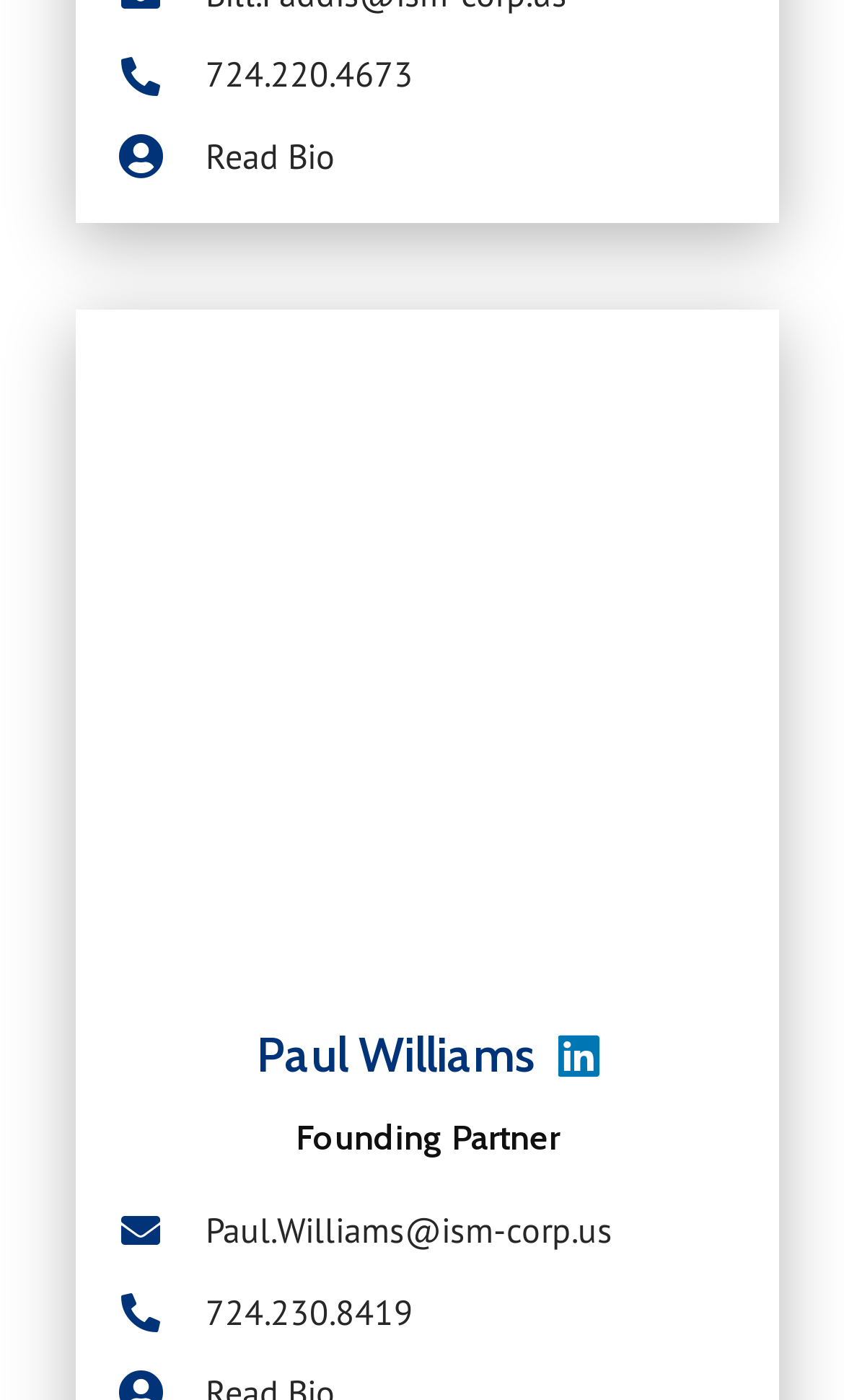From the webpage screenshot, predict the bounding box of the UI element that matches this description: "Paul Williams".

[0.304, 0.733, 0.635, 0.775]